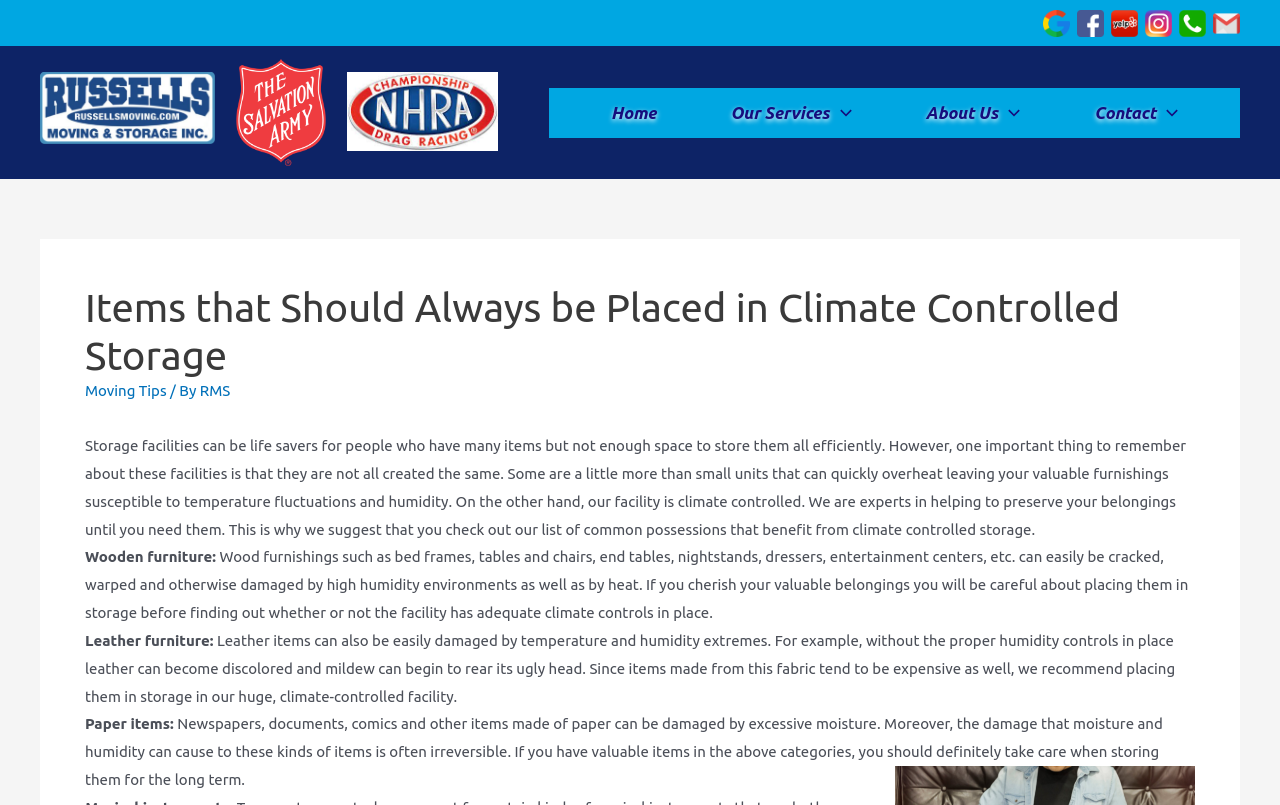Provide a thorough description of the webpage you see.

This webpage appears to be an informational article about the importance of climate-controlled storage facilities. At the top of the page, there is a header section with a title "Items that Should Always be Placed in Climate Controlled Storage" and a navigation menu with links to "Home", "Our Services", "About Us", and "Contact". Below the header, there is a paragraph of text that explains the benefits of climate-controlled storage facilities, highlighting the risks of temperature fluctuations and humidity damage to valuable items.

To the left of the main text, there is a column of links with accompanying images, likely related to moving tips or storage services. Above this column, there are five links with images, possibly representing different storage options or services.

The main text is divided into sections, each discussing a specific type of item that benefits from climate-controlled storage, including wooden furniture, leather furniture, and paper items. Each section provides a brief explanation of the risks of damage to these items and the importance of proper storage.

Throughout the page, there are a total of 9 links, 10 images, and 7 blocks of static text, including the main article content and the navigation menu items. The layout is organized, with clear headings and concise text, making it easy to read and understand.